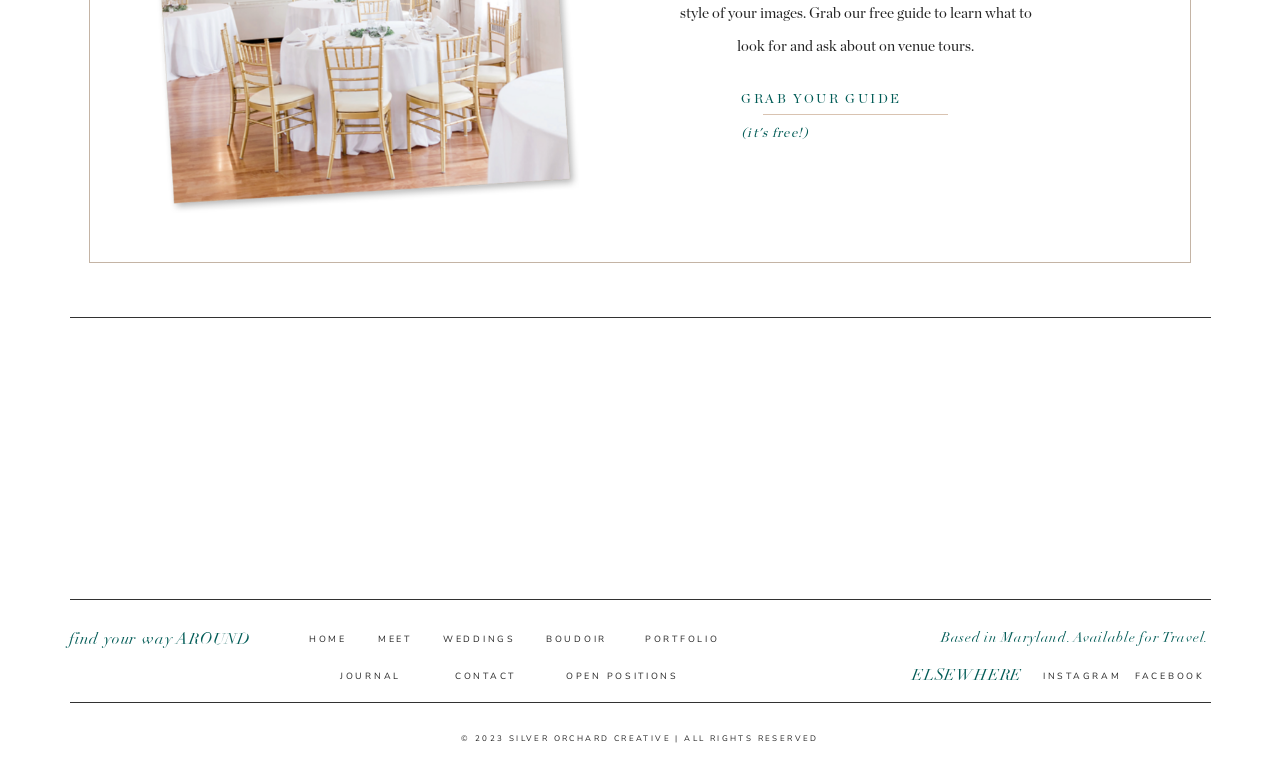Locate the bounding box coordinates of the element's region that should be clicked to carry out the following instruction: "Click on 'GRAB YOUR GUIDE'". The coordinates need to be four float numbers between 0 and 1, i.e., [left, top, right, bottom].

[0.579, 0.117, 0.758, 0.144]